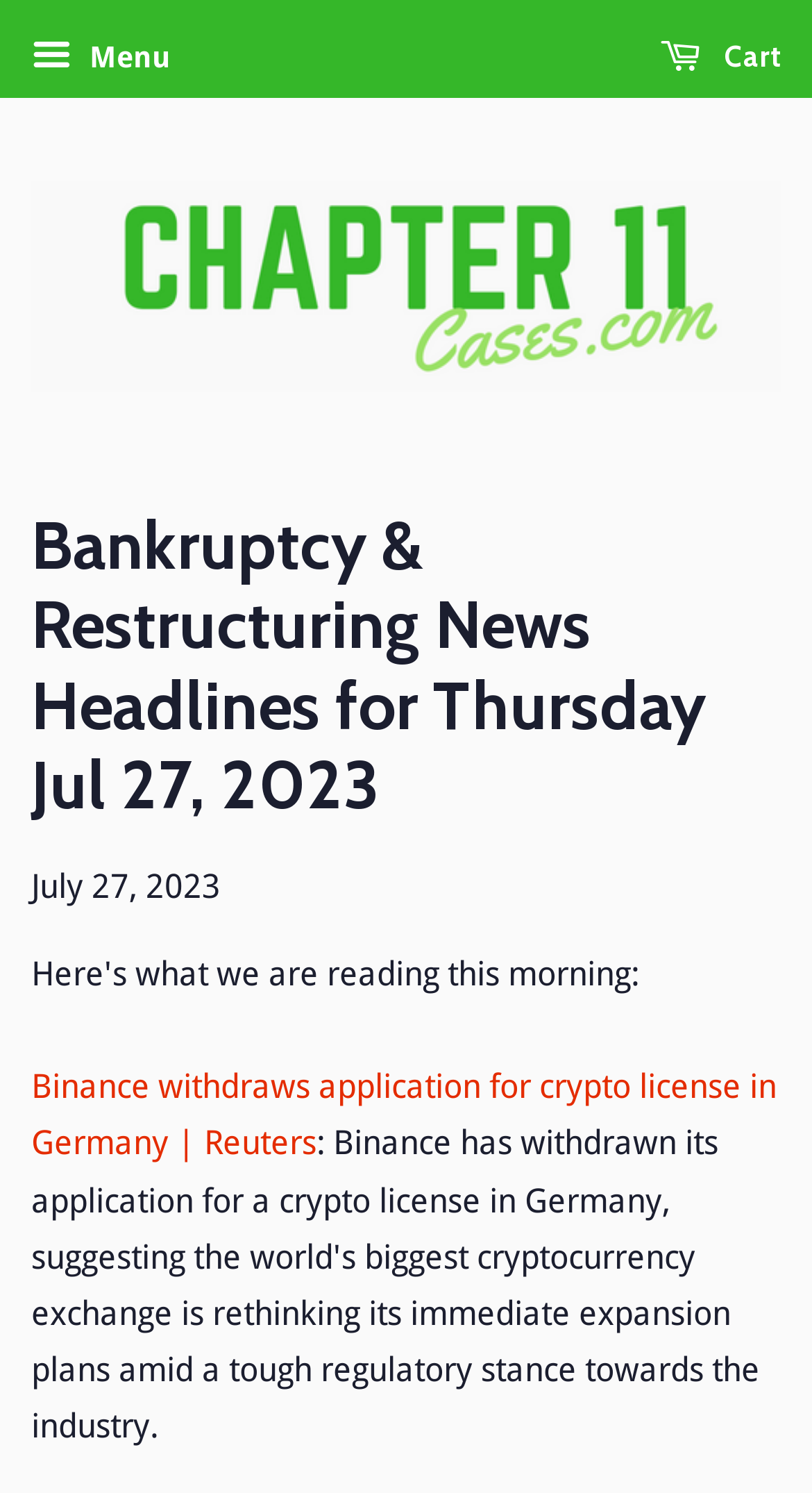Give a detailed account of the webpage, highlighting key information.

The webpage appears to be a news headlines page, specifically focused on bankruptcy and restructuring news. At the top left corner, there is a button labeled "Menu" which is not currently expanded. To the right of the "Menu" button, there is a link labeled "Cart". 

Below the top navigation bar, there is a prominent link labeled "Chapter 11 Cases" which spans almost the entire width of the page. This link is accompanied by an image with the same label. 

Below the "Chapter 11 Cases" link, there is a header section that takes up a significant portion of the page. This section contains a heading that reads "Bankruptcy & Restructuring News Headlines for Thursday Jul 27, 2023". Directly below the heading, there is a time stamp that displays the date "July 27, 2023". 

Further down the page, there is a news article link labeled "Binance withdraws application for crypto license in Germany | Reuters". This link is positioned below the header section and takes up a significant portion of the page width.